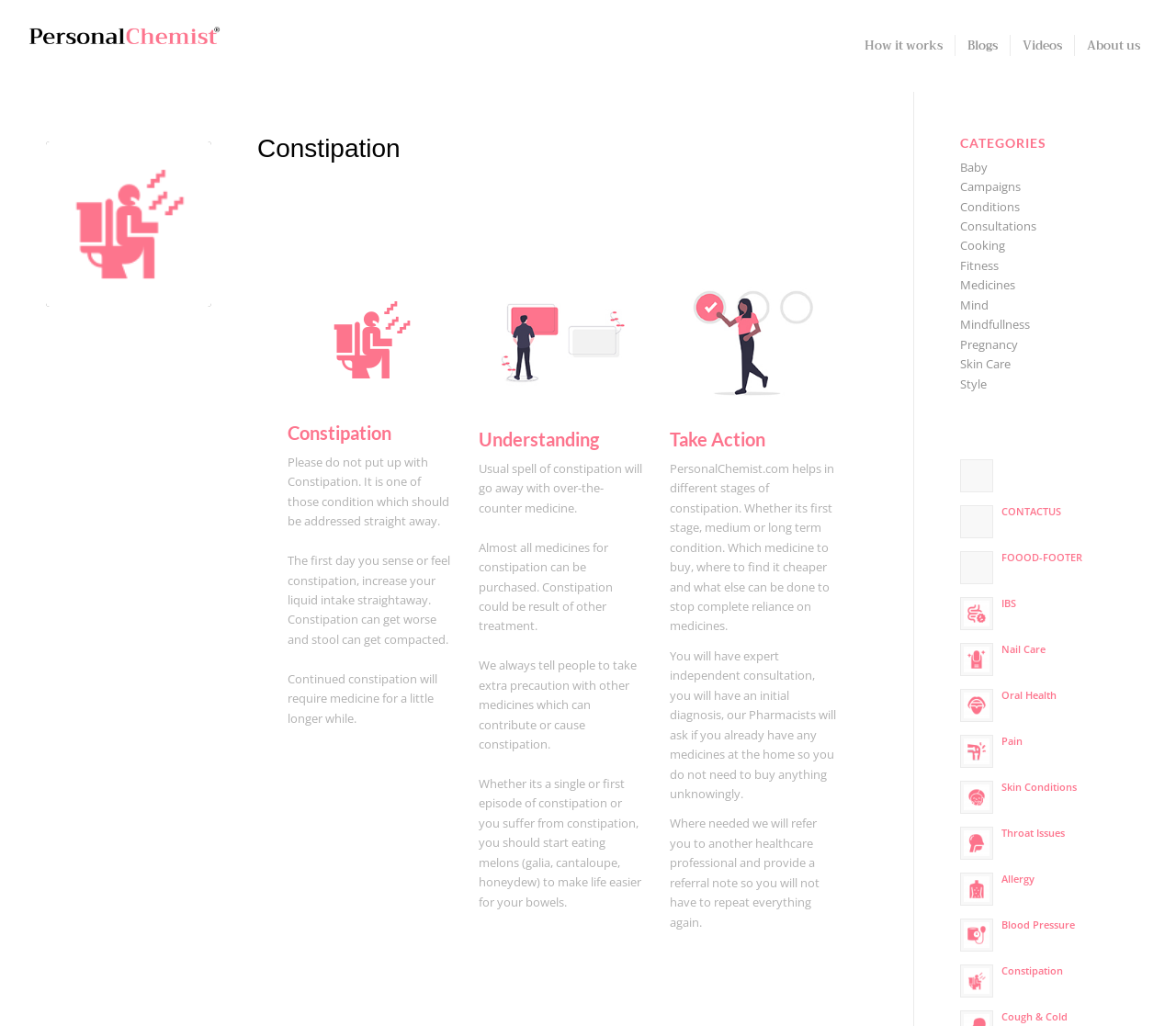Using the information in the image, give a comprehensive answer to the question: 
What is recommended to eat to make life easier for bowels?

According to the webpage, eating melons such as galia, cantaloupe, and honeydew is recommended to make life easier for bowels, as mentioned in the text 'Whether its a single or first episode of constipation or you suffer from constipation, you should start eating melons...'